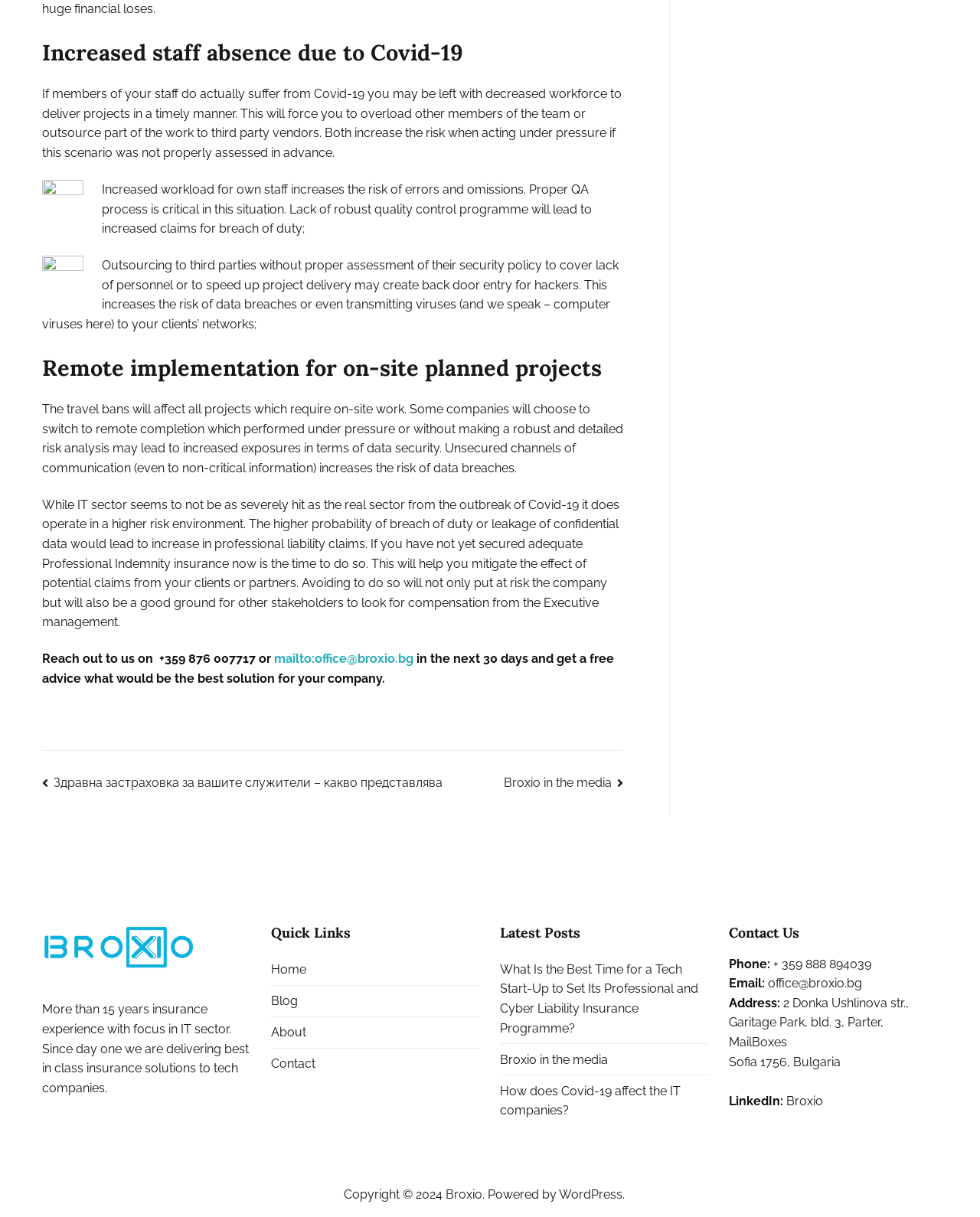What is the phone number of the company?
Using the visual information from the image, give a one-word or short-phrase answer.

+359 888 894039